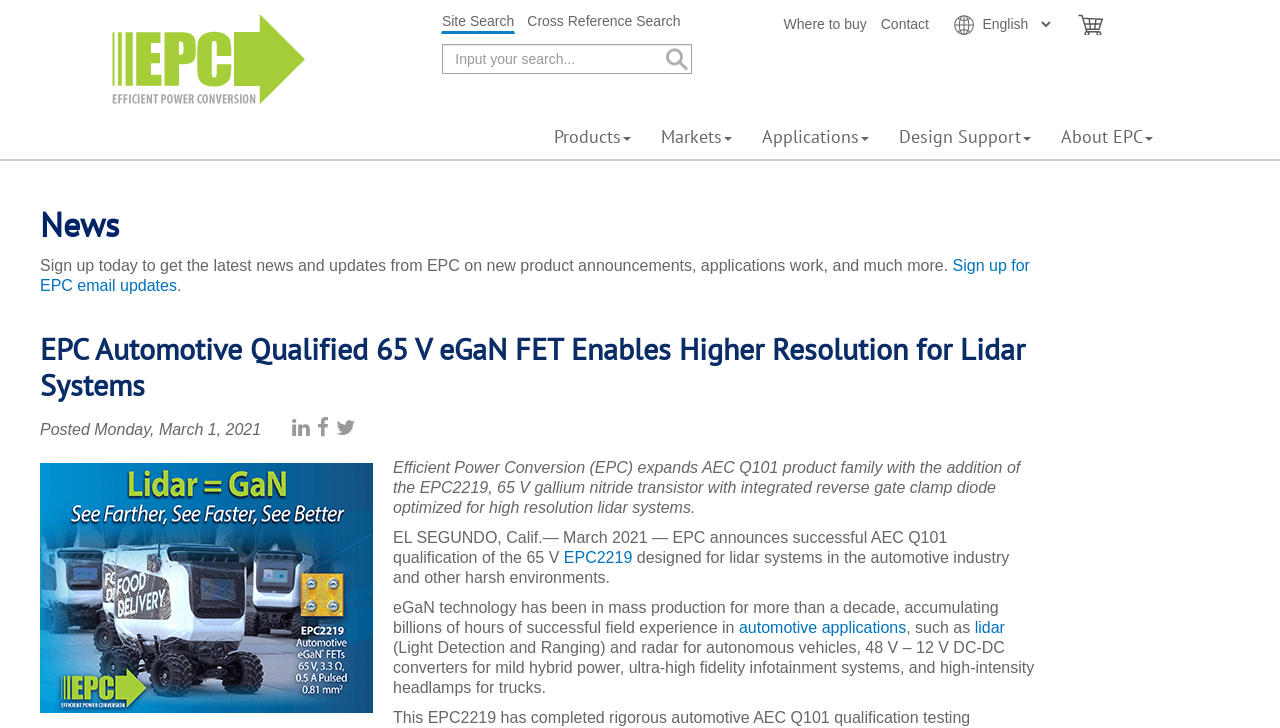Find the bounding box coordinates of the clickable area that will achieve the following instruction: "Click on the 'Where to buy' link".

[0.612, 0.022, 0.677, 0.044]